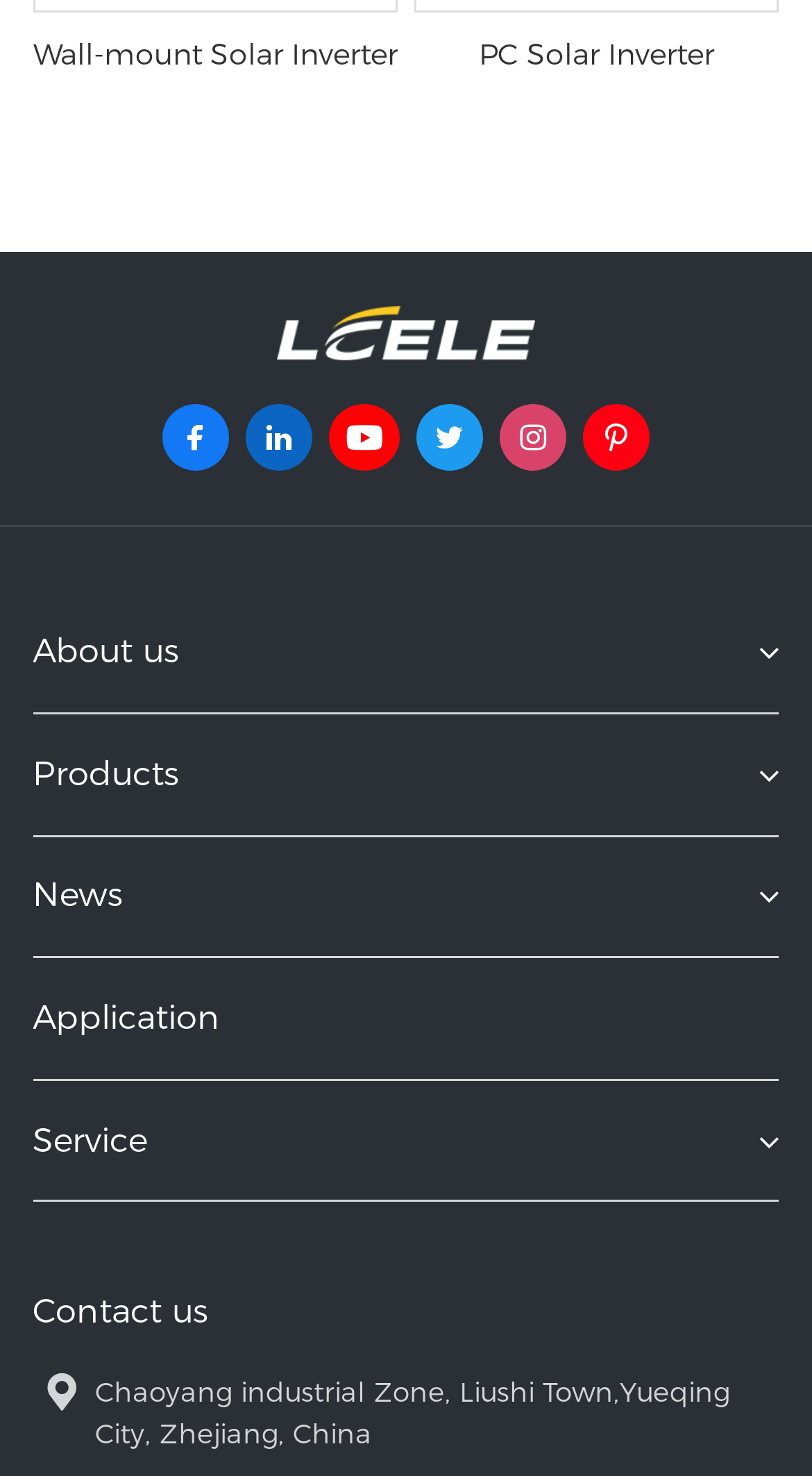Provide your answer in one word or a succinct phrase for the question: 
What is the last item in the main navigation menu?

Service